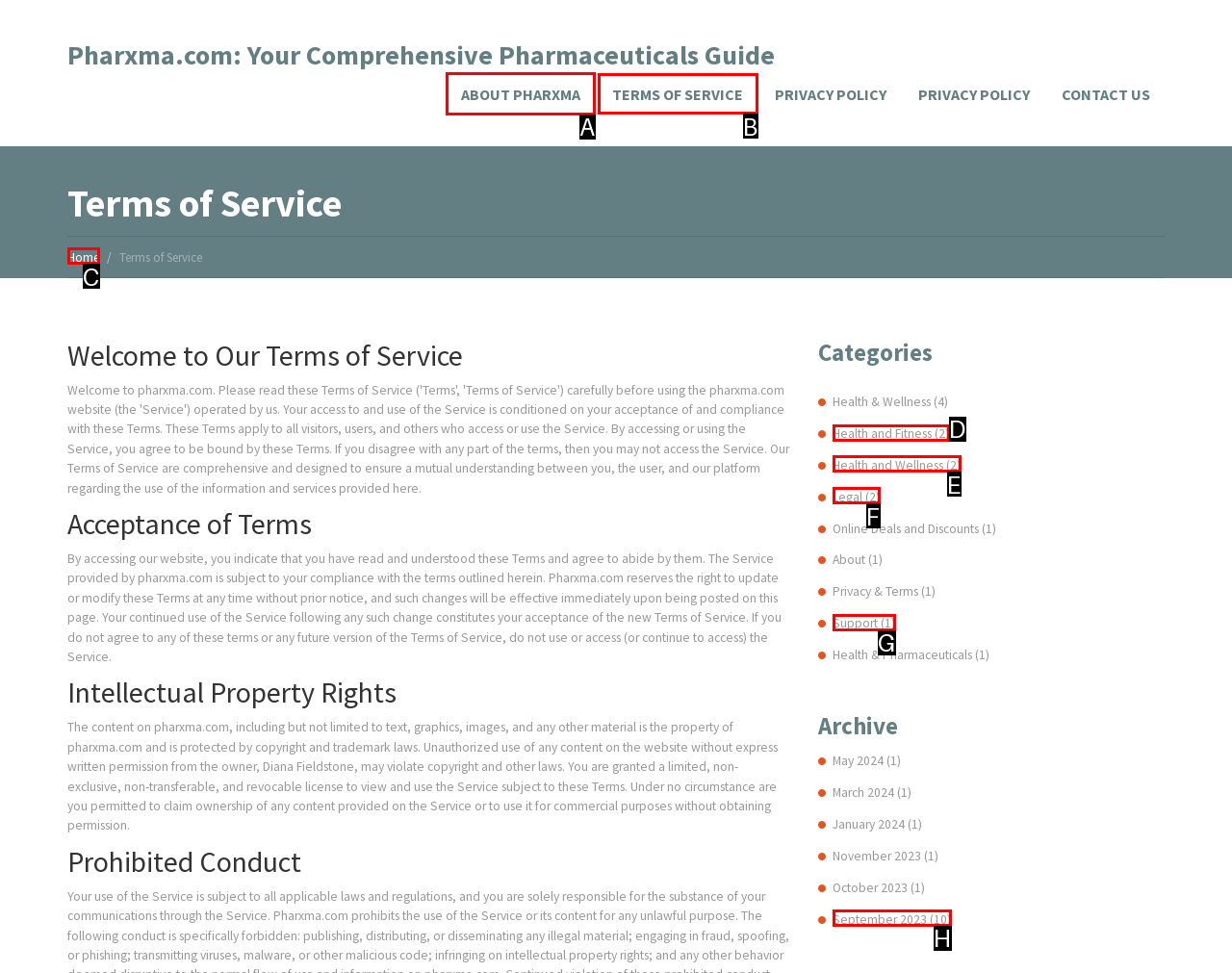Select the appropriate bounding box to fulfill the task: Click on ABOUT PHARXMA Respond with the corresponding letter from the choices provided.

A